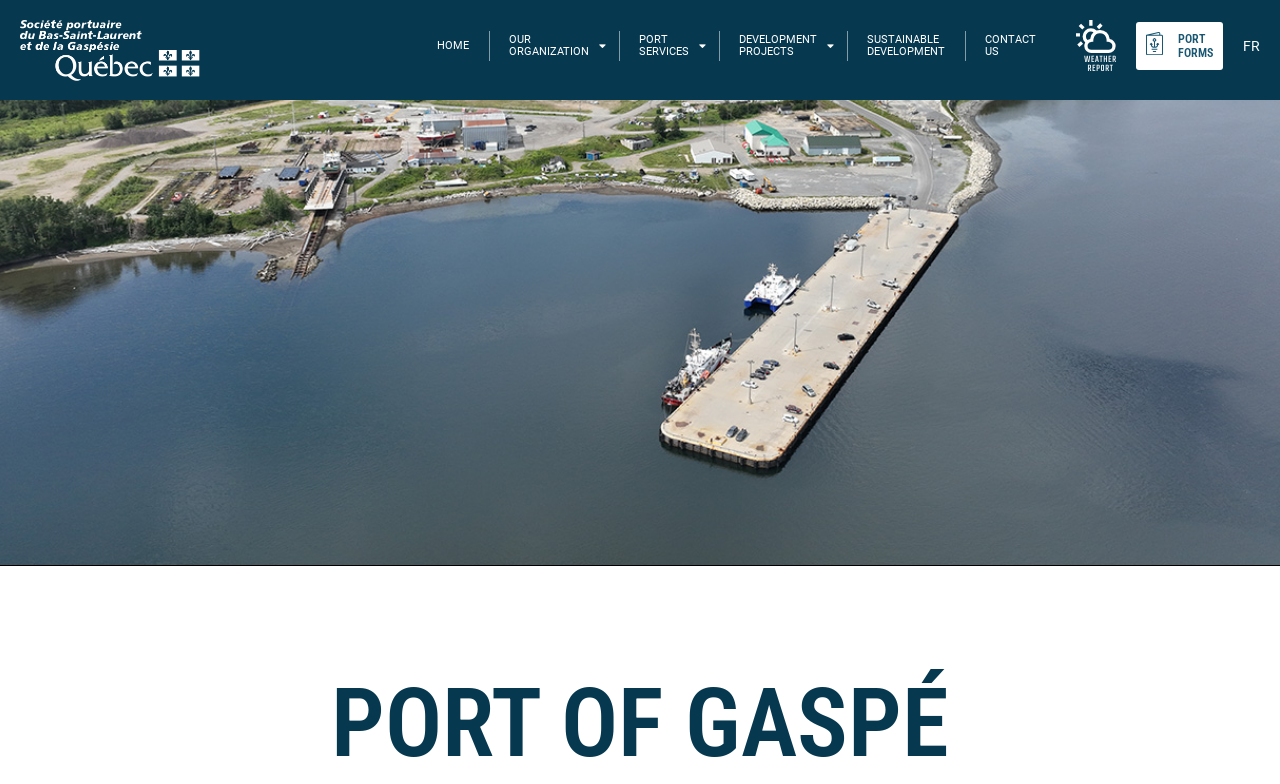Provide your answer to the question using just one word or phrase: Is there an image in the top navigation bar?

Yes